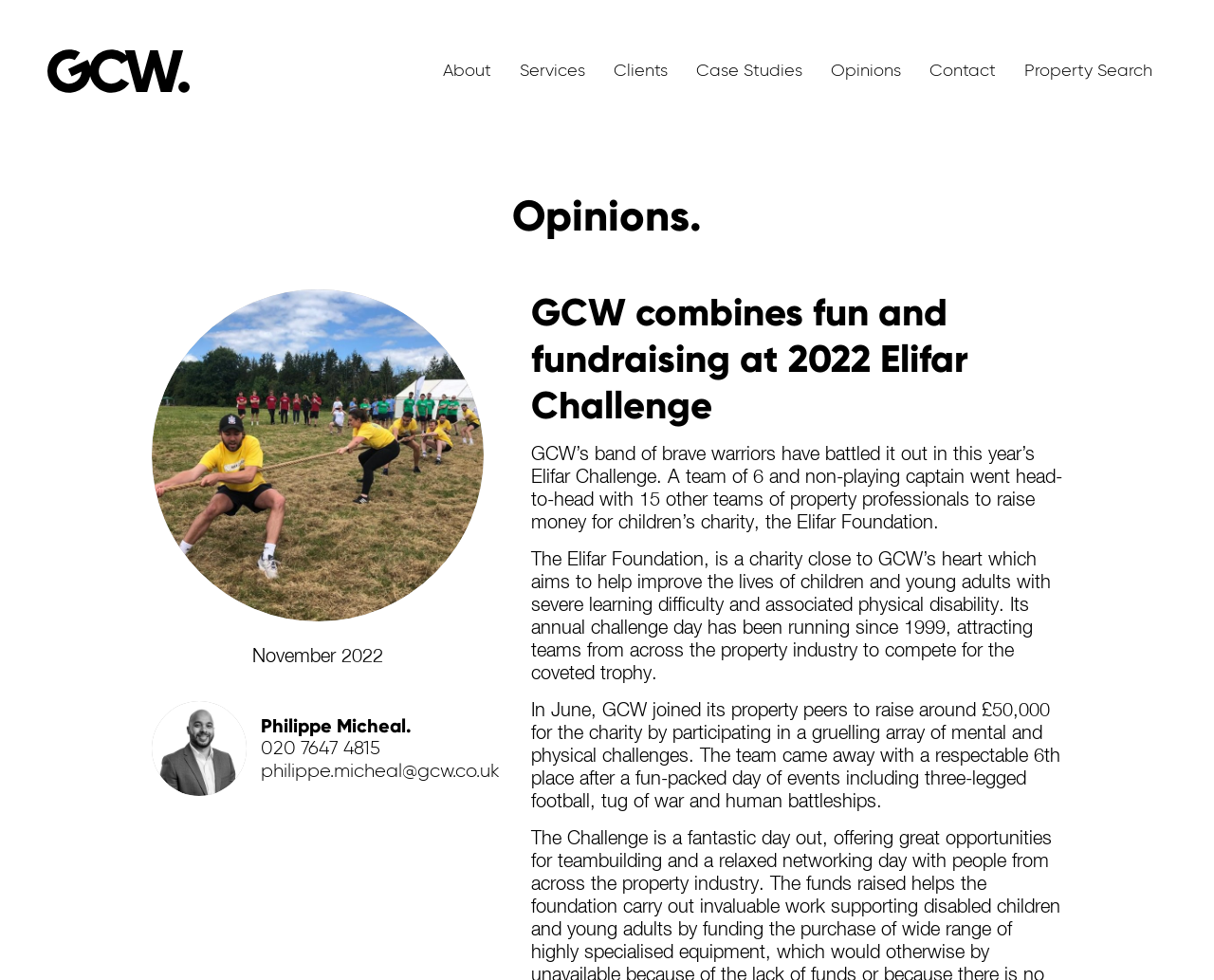Please identify the bounding box coordinates of the clickable region that I should interact with to perform the following instruction: "Contact Philippe Micheal". The coordinates should be expressed as four float numbers between 0 and 1, i.e., [left, top, right, bottom].

[0.215, 0.729, 0.339, 0.752]